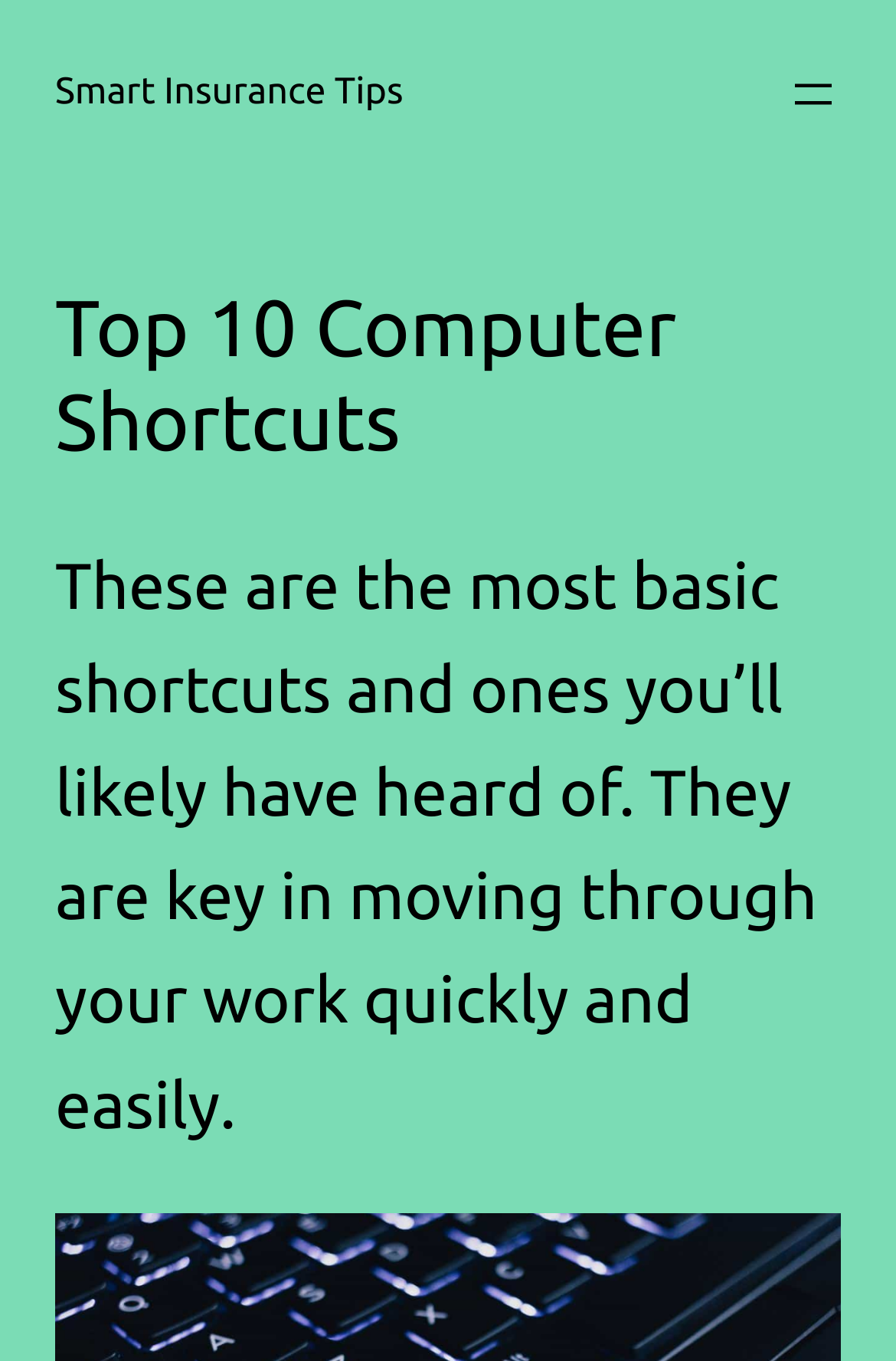Find the UI element described as: "Smart Insurance Tips" and predict its bounding box coordinates. Ensure the coordinates are four float numbers between 0 and 1, [left, top, right, bottom].

[0.062, 0.053, 0.45, 0.084]